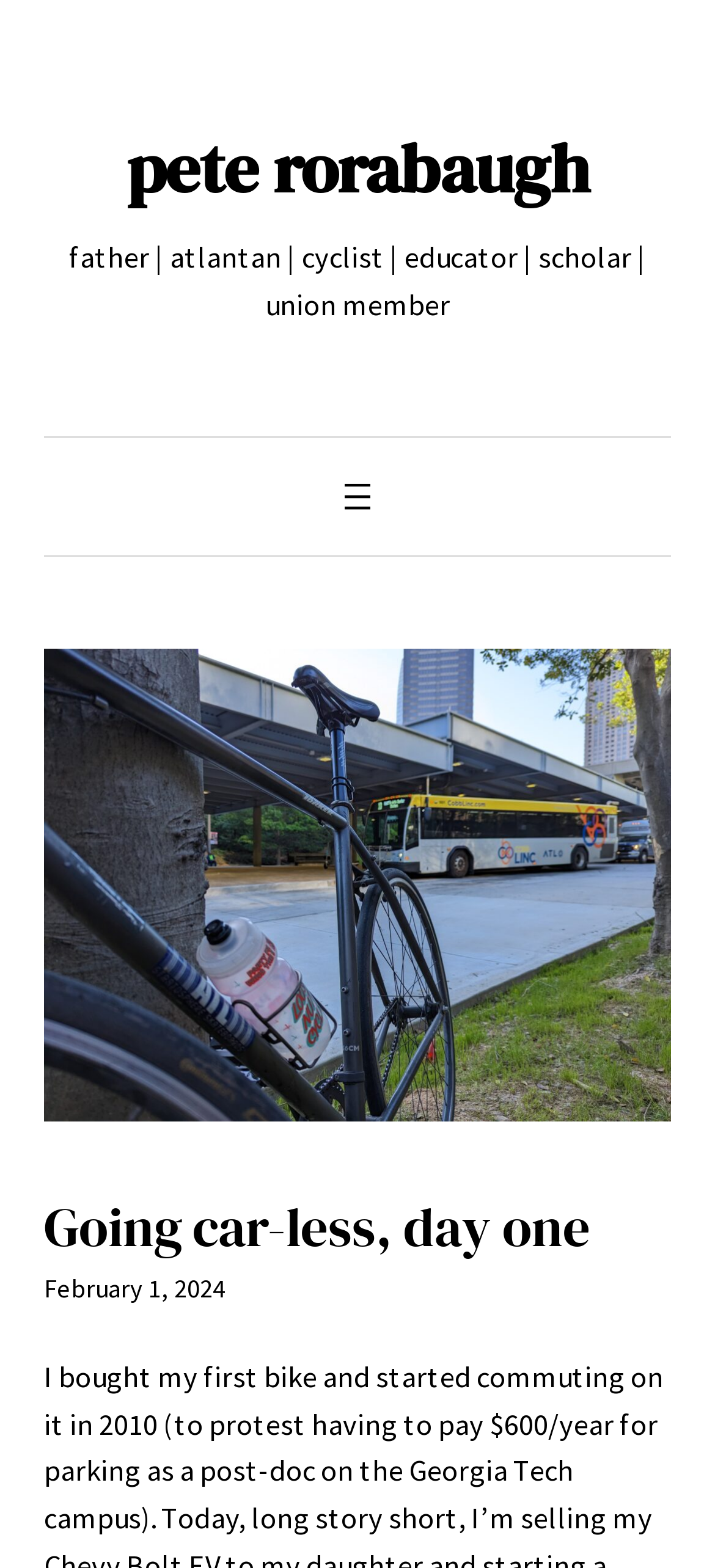What is the main topic of the blog post?
Please respond to the question with a detailed and thorough explanation.

The heading 'Going car-less, day one' suggests that the main topic of the blog post is about going car-less, and the image description 'my bike in the foreground; marta bus in the background' reinforces this idea.